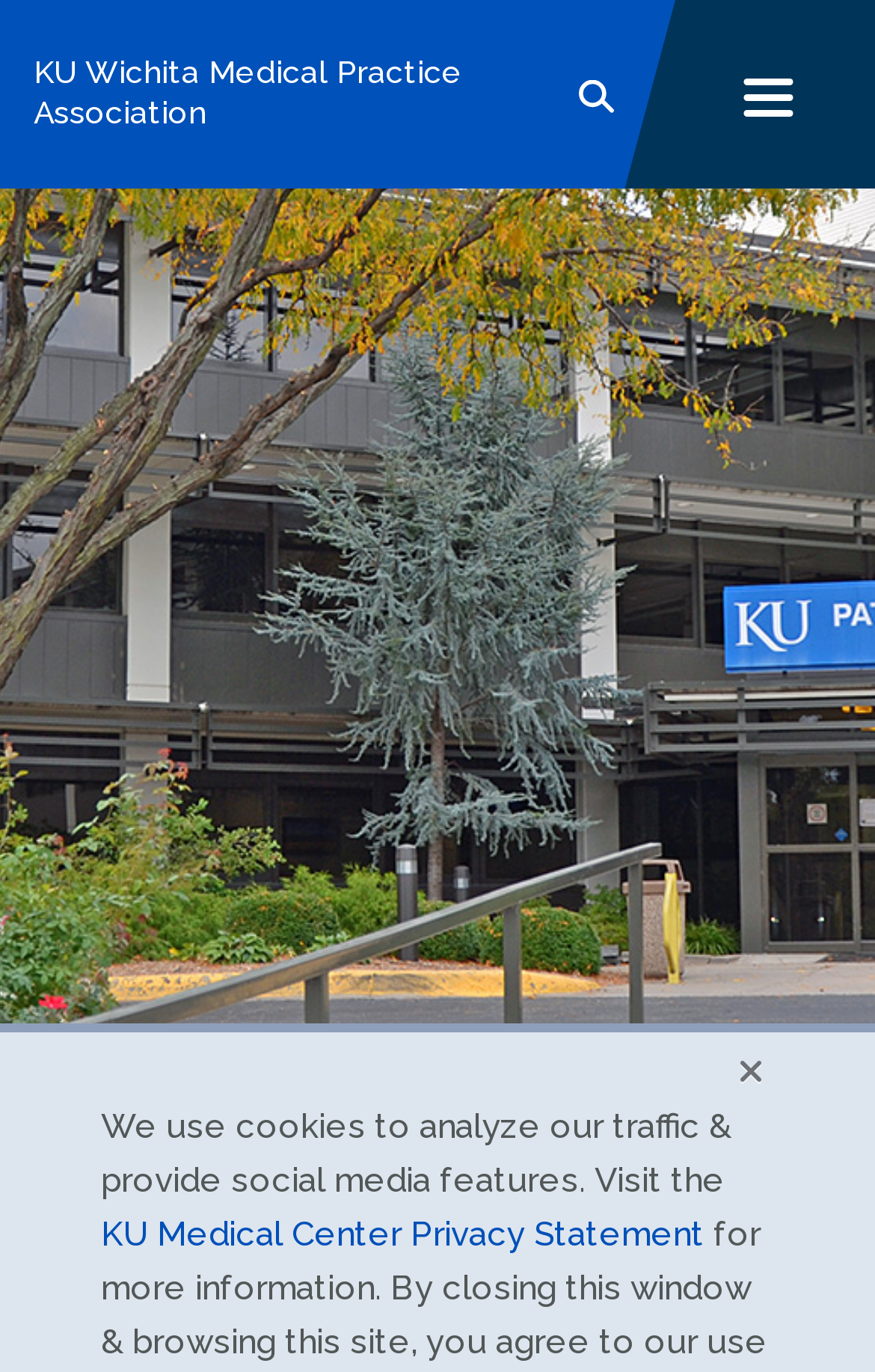Produce an elaborate caption capturing the essence of the webpage.

The webpage is about the University of Kansas School of Medicine-Wichita Medical Practice Association. At the top left corner, there is a link to the university's website, kumc.edu. Below it, there are four links to different schools: School of Health Professions, School of Medicine, School of Nursing, and University of Kansas. To the right of these links, there are three more links to external websites: The University of Kansas Health System, The University of Kansas Cancer Center, and University of Kansas.

On the top right side, there is a search box with a radio button and a label "Search within this section." Below it, there is another radio button with the same label, and a static text "Search all sites." A "Close search" button is located on the top right corner.

The navigation menu is located at the top of the page, spanning the entire width. It contains a button to open the logo menu, which has a static text "KU Wichita Medical Practice Association." There are also buttons to open the search input and the mobile menu, accompanied by icons.

The main content of the page is a banner that spans the entire width, with a heading "KU Wichita Expertise. Wichita Convenience." At the bottom of the page, there is a notice about cookies and a link to the KU Medical Center Privacy Statement. A "Close GDPR pop-up" button is located at the bottom right corner.